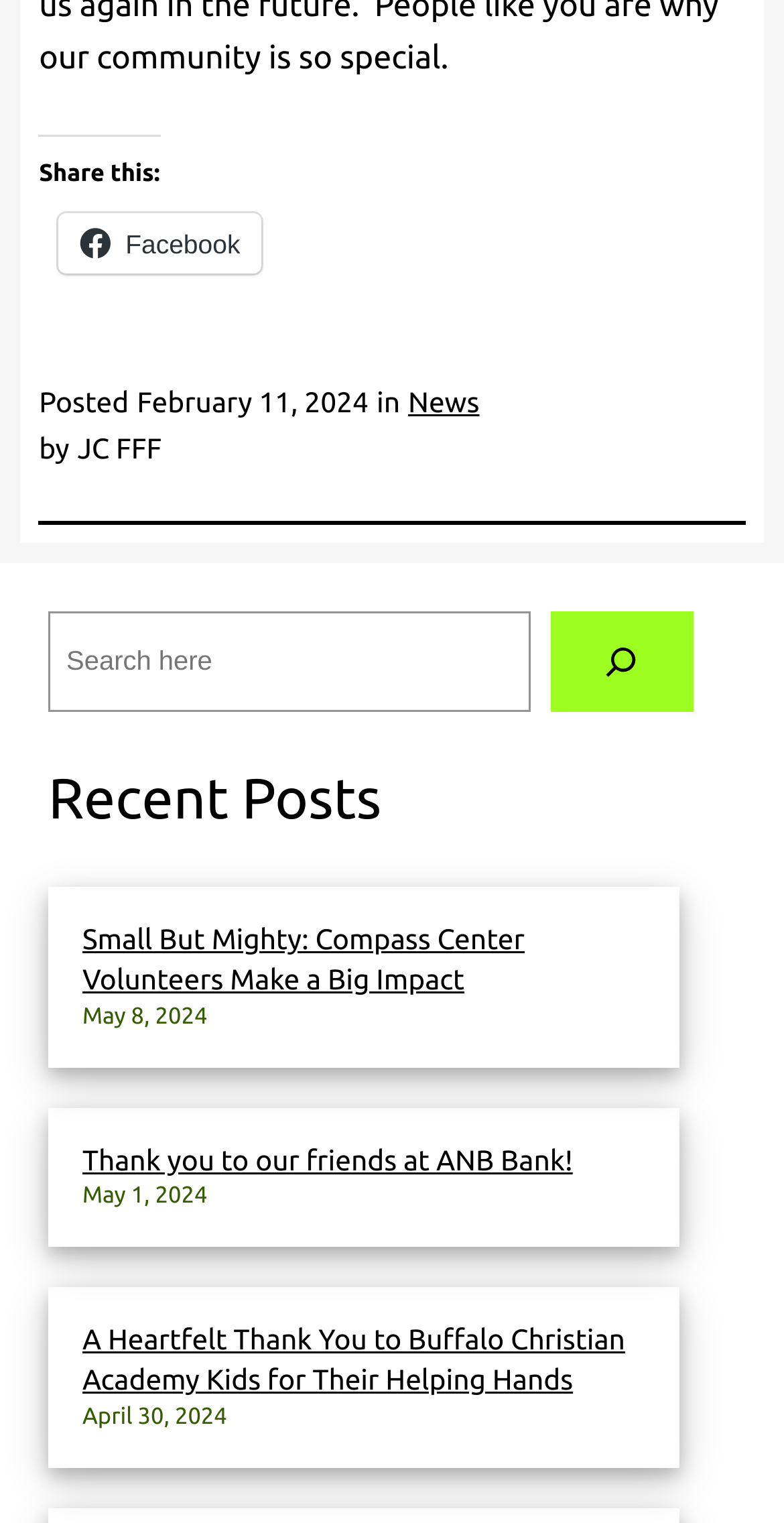Identify the bounding box of the HTML element described as: "name="s" placeholder="Search here"".

[0.062, 0.402, 0.677, 0.467]